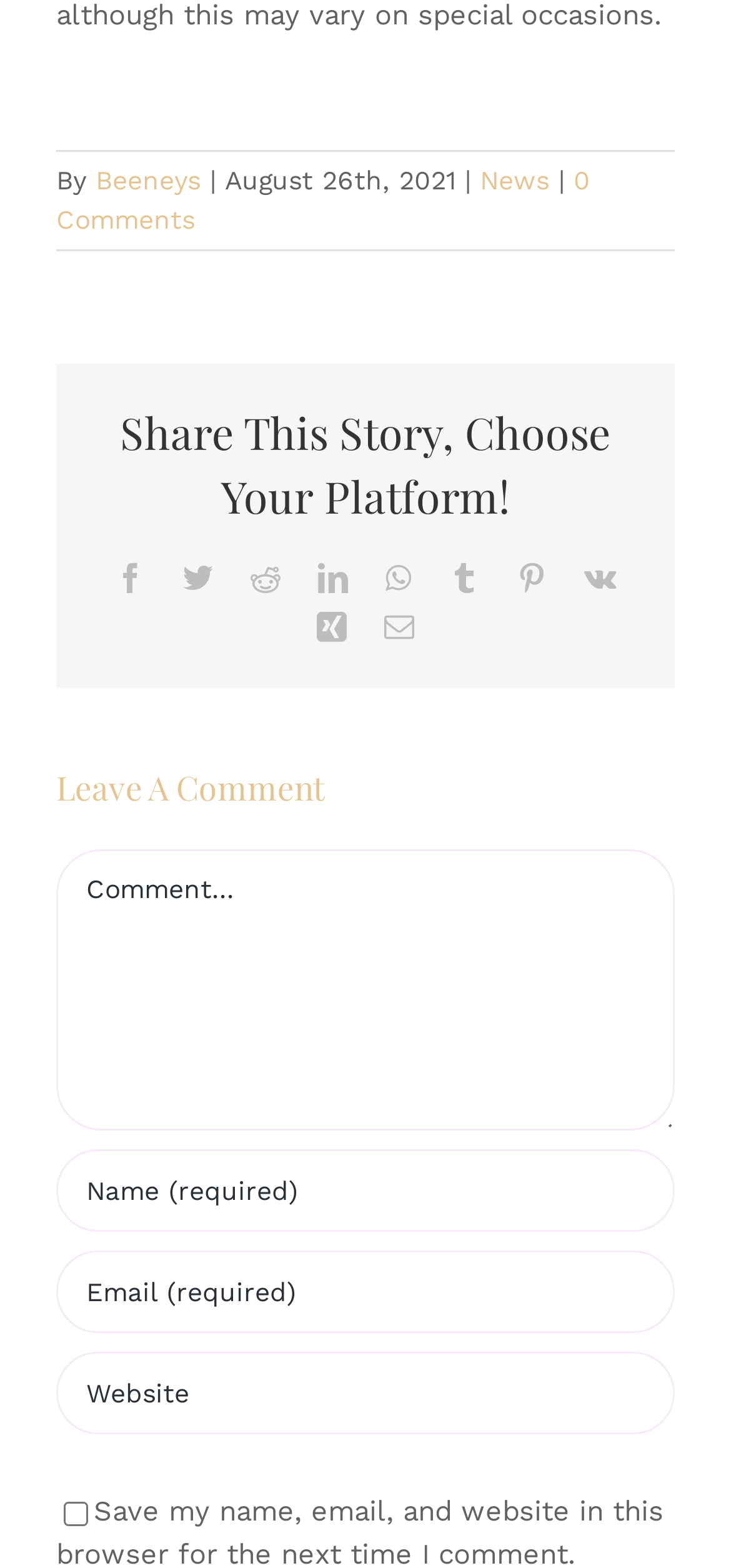Please find the bounding box for the UI component described as follows: "News".

[0.656, 0.105, 0.751, 0.124]